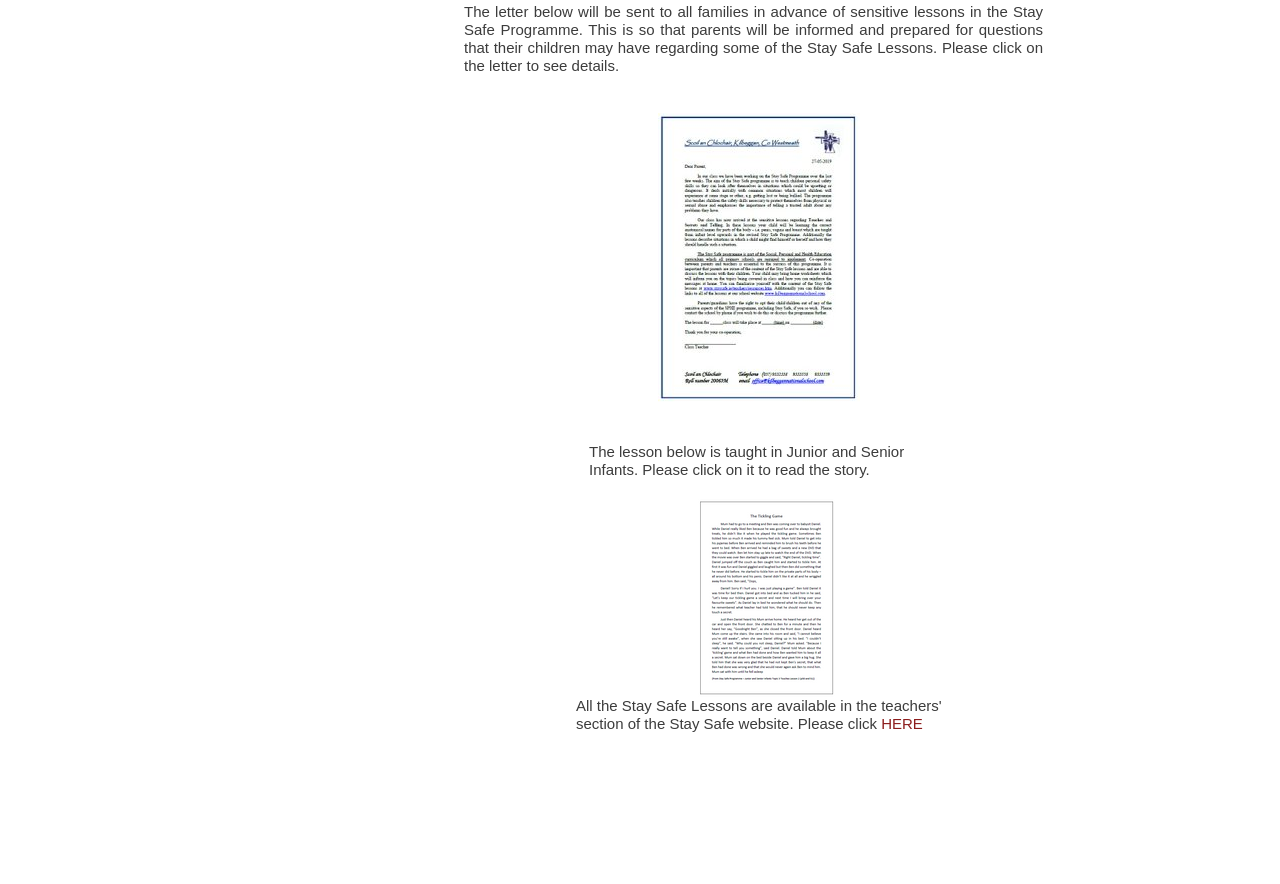Please provide the bounding box coordinates for the UI element as described: "HERE". The coordinates must be four floats between 0 and 1, represented as [left, top, right, bottom].

[0.688, 0.809, 0.721, 0.828]